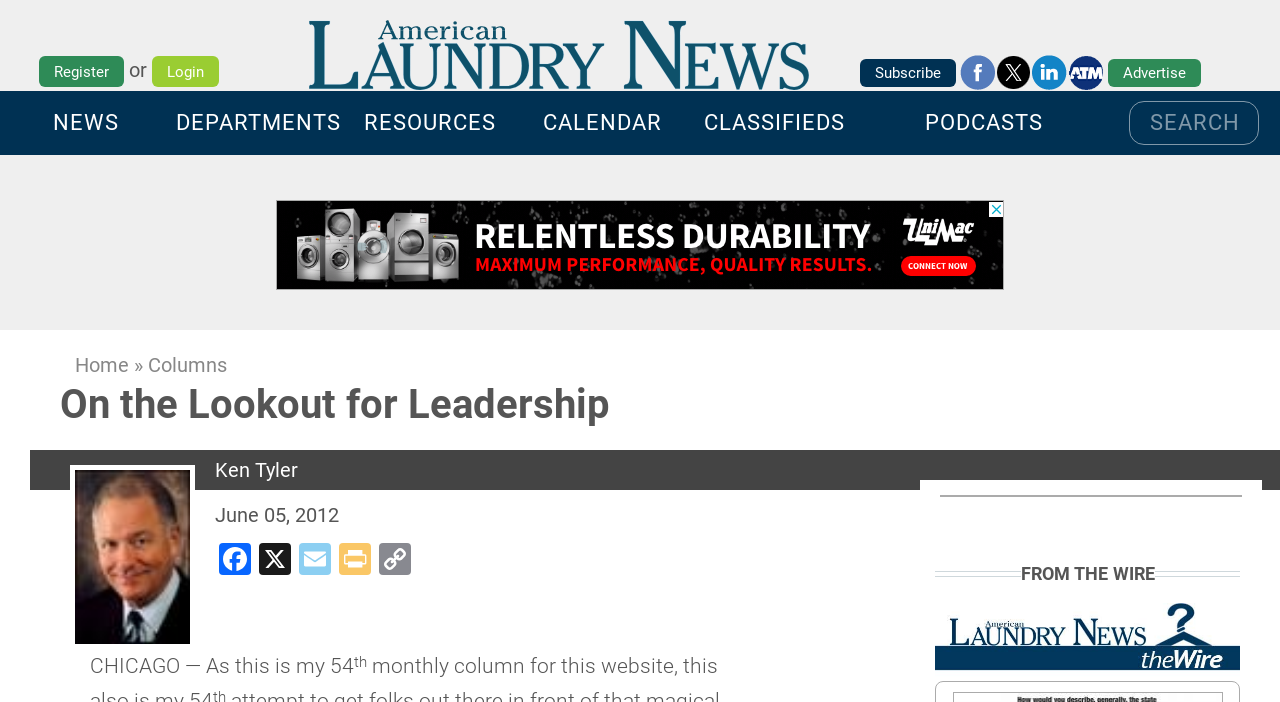Can you find and generate the webpage's heading?

On the Lookout for Leadership